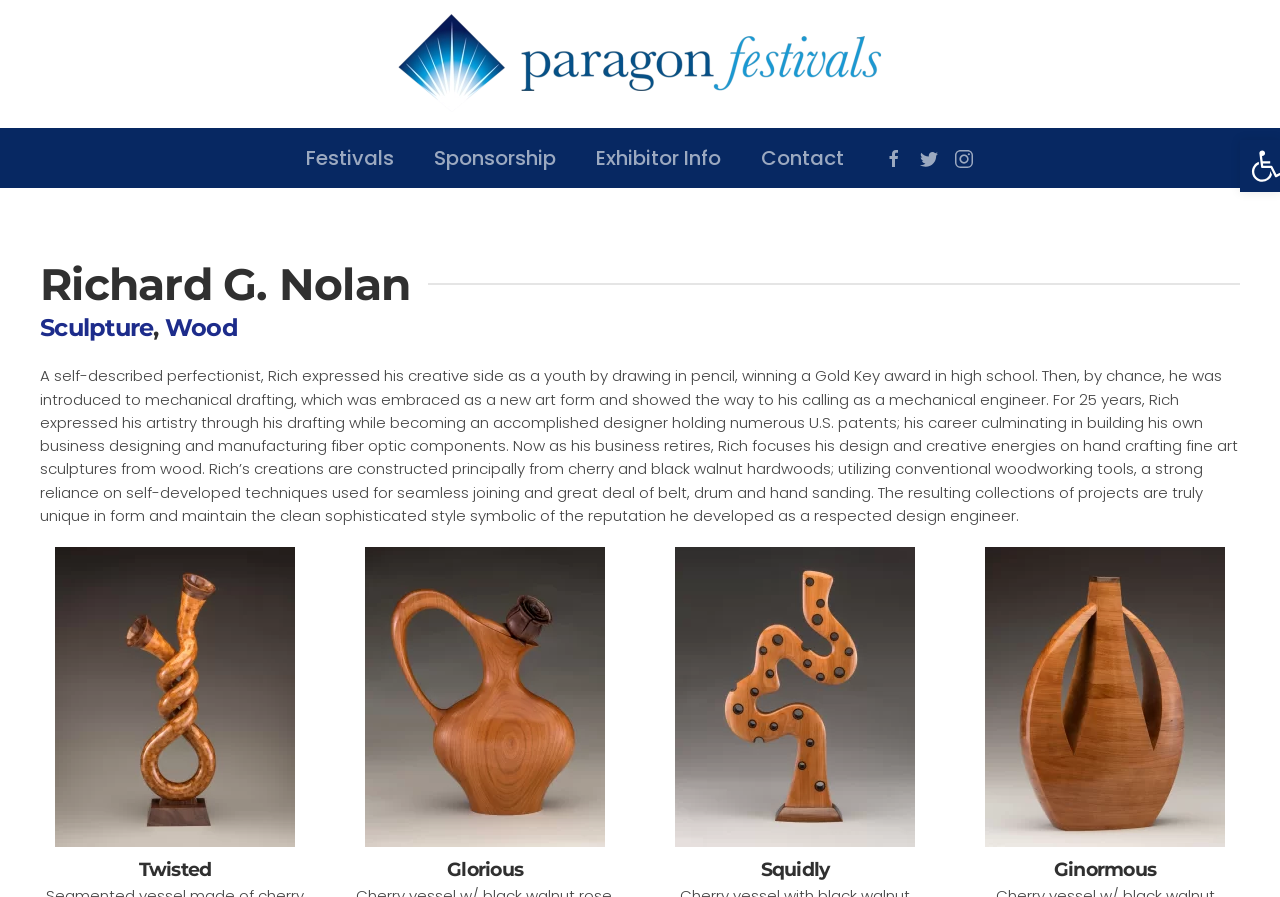Create a detailed description of the webpage's content and layout.

The webpage is about Richard G. Nolan, a sculptor who creates fine art sculptures from wood. At the top of the page, there is a toolbar with accessibility tools and a link to skip to the main content. Below that, there is a navigation menu with links to "Festivals", "Sponsorship", "Exhibitor Info", and "Contact". 

On the left side of the page, there is a heading with the artist's name, "Richard G. Nolan". Below that, there are links to "Sculpture" and "Wood", which are likely categories of the artist's work. 

The main content of the page is a biographical text about the artist, describing his background, career, and transition to creating sculptures from wood. The text is accompanied by several images of the artist's sculptures, each with a caption describing the piece. The images are arranged in a row, with the first image on the left and the last image on the right. 

The sculptures depicted in the images are all made from cherry and black walnut hardwoods and have unique forms and designs. The captions provide details about the size and materials used in each piece. The images are quite large, taking up most of the width of the page. 

At the bottom of the page, there are social media links, including a link to visit the artist on Instagram.